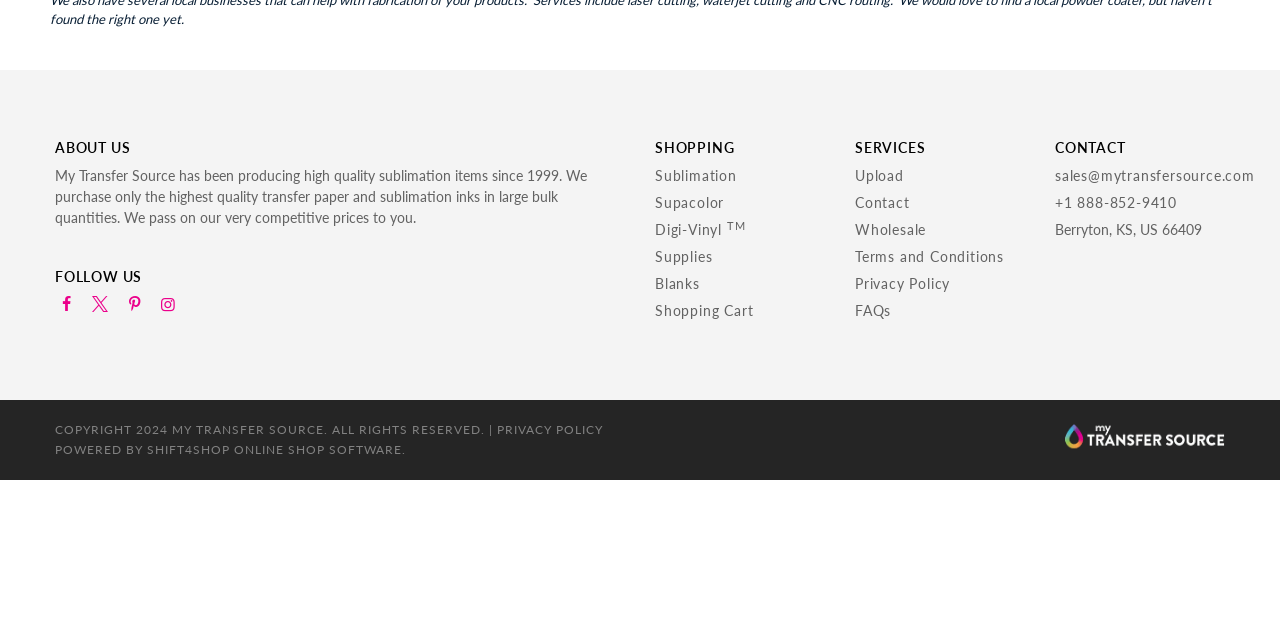Locate the bounding box coordinates of the UI element described by: "Digi-Vinyl TM". The bounding box coordinates should consist of four float numbers between 0 and 1, i.e., [left, top, right, bottom].

[0.512, 0.345, 0.582, 0.372]